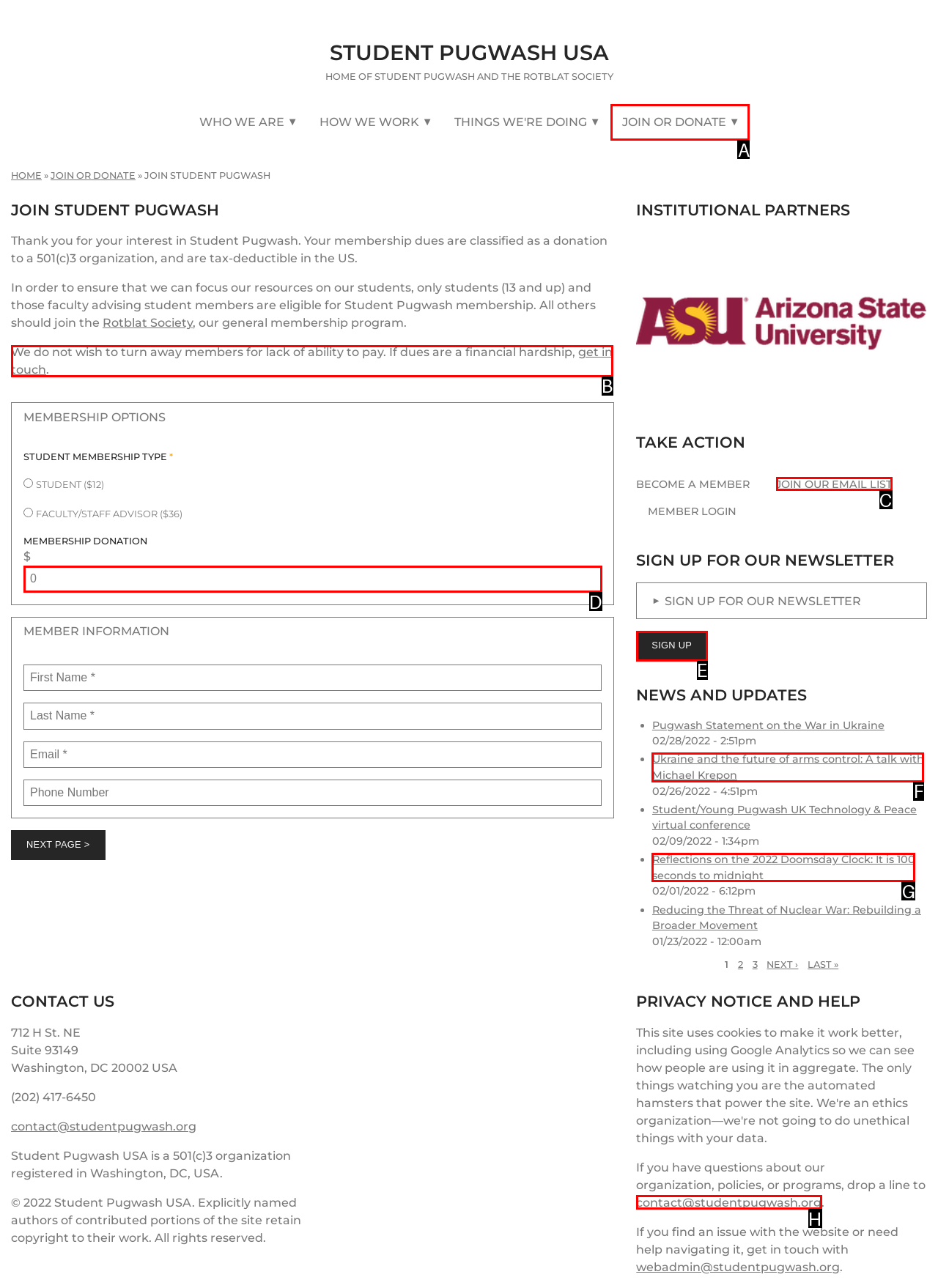To achieve the task: Click the 'JOIN OR DONATE' button, which HTML element do you need to click?
Respond with the letter of the correct option from the given choices.

A